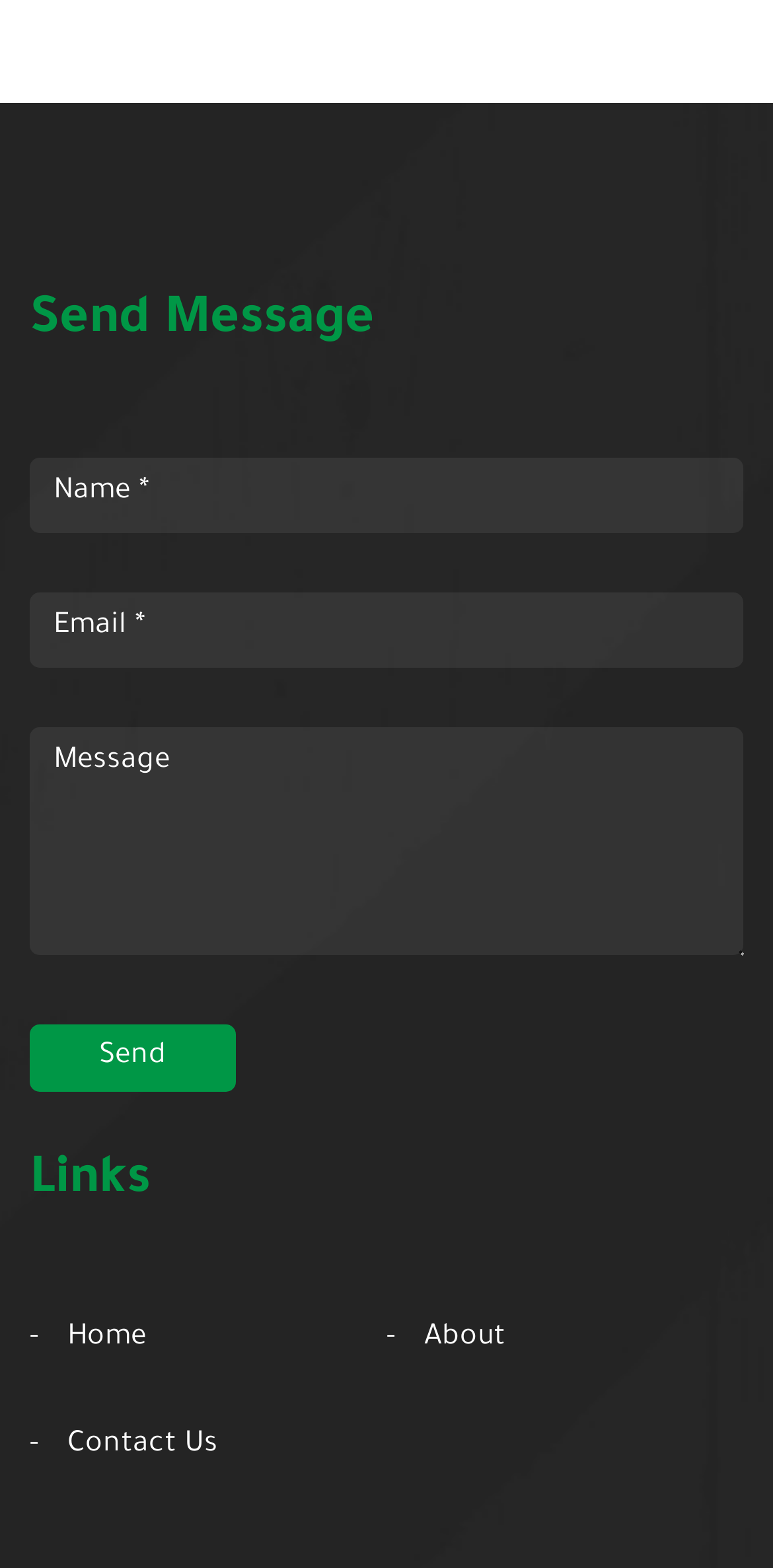Identify the bounding box for the described UI element: "name="your-name" placeholder="Name *"".

[0.038, 0.291, 0.962, 0.339]